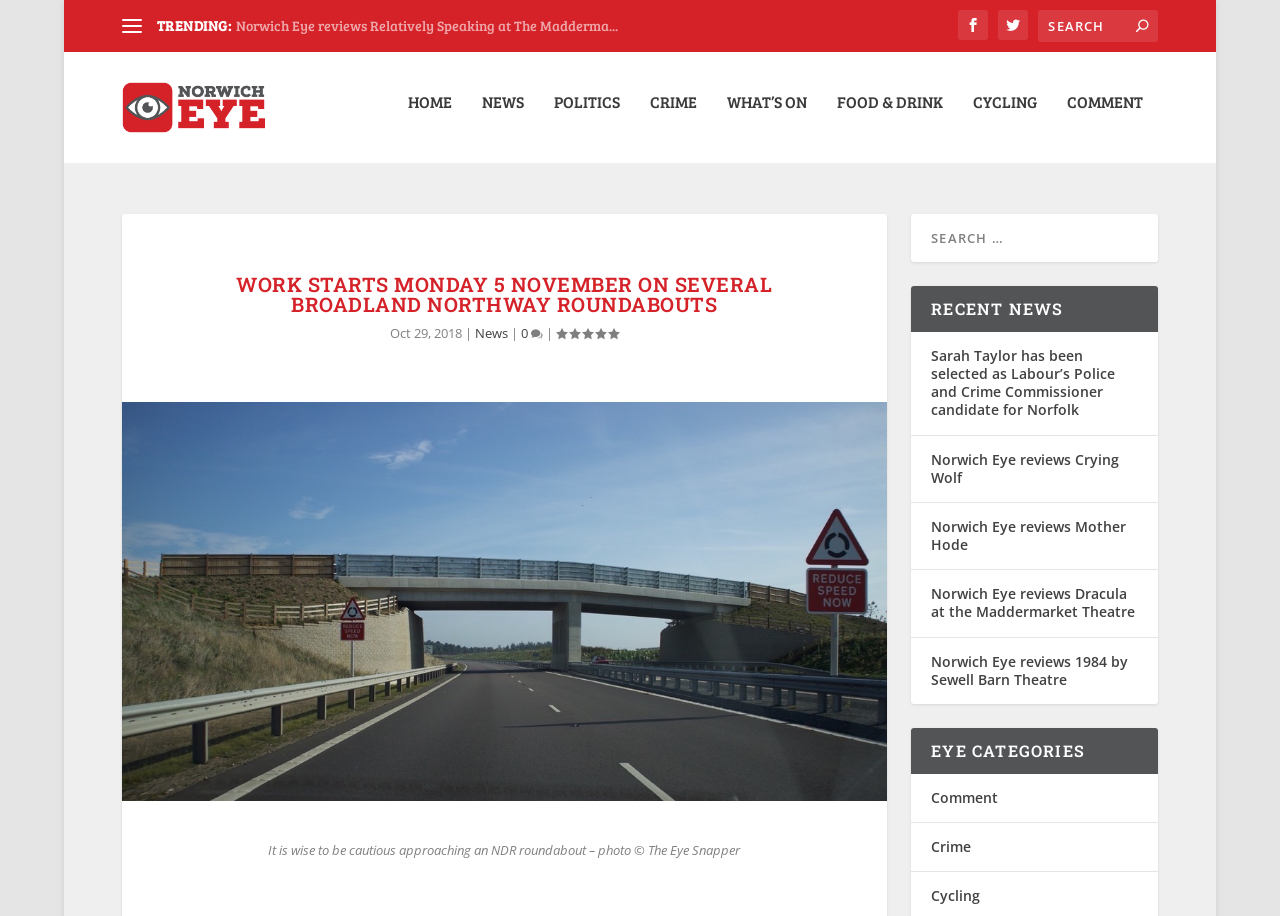Describe all the significant parts and information present on the webpage.

The webpage is about Norwich Eye, a news website. At the top, there is a heading "TRENDING:" followed by three social media links and a search bar. Below the search bar, there is a navigation menu with links to different sections of the website, including HOME, NEWS, POLITICS, CRIME, WHAT'S ON, FOOD & DRINK, CYCLING, and COMMENT.

The main content of the webpage is an article titled "WORK STARTS MONDAY 5 NOVEMBER ON SEVERAL BROADLAND NORTHWAY ROUNDABOUTS". The article has a publication date of "Oct 29, 2018" and is categorized under "News". There is a comment count and a rating of 5.00 below the article title. The article features an image related to the topic, and below the image, there is a caption "It is wise to be cautious approaching an NDR roundabout – photo © The Eye Snapper".

On the right side of the webpage, there is a section titled "RECENT NEWS" with four news article links. Below that, there is a section titled "EYE CATEGORIES" with three category links: Comment, Crime, and Cycling.